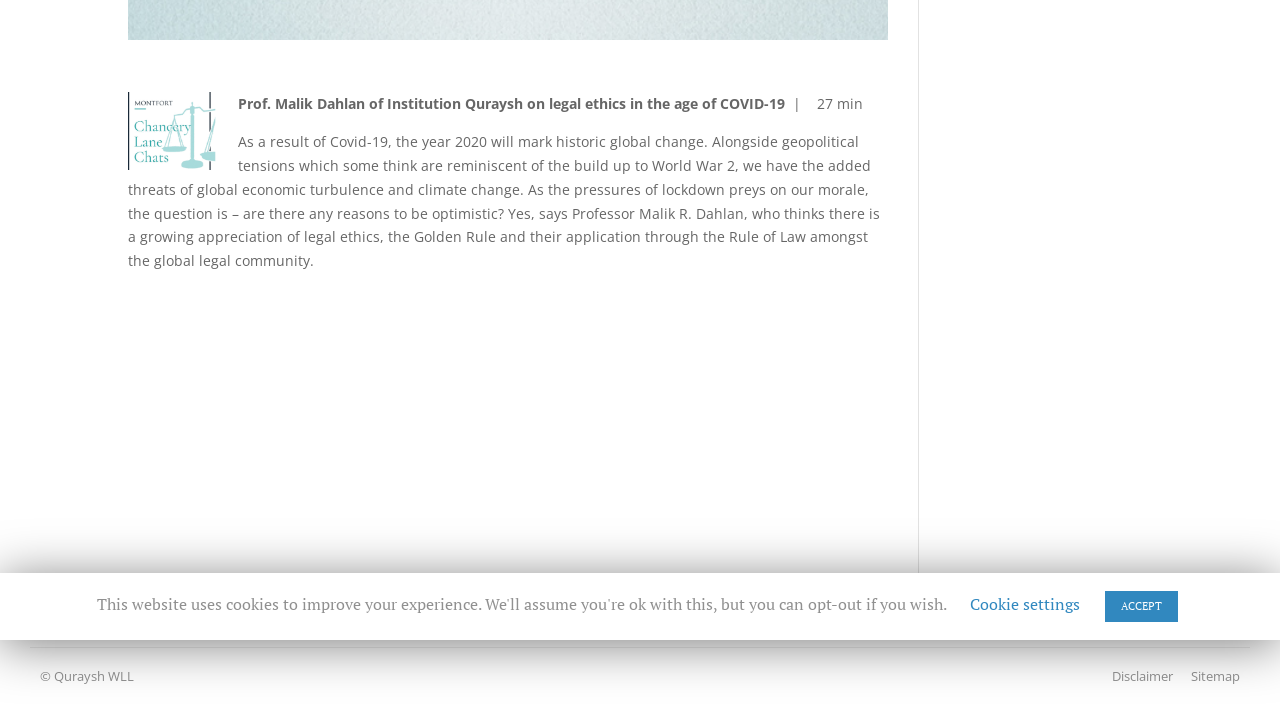Using the element description: "Partners", determine the bounding box coordinates. The coordinates should be in the format [left, top, right, bottom], with values between 0 and 1.

None